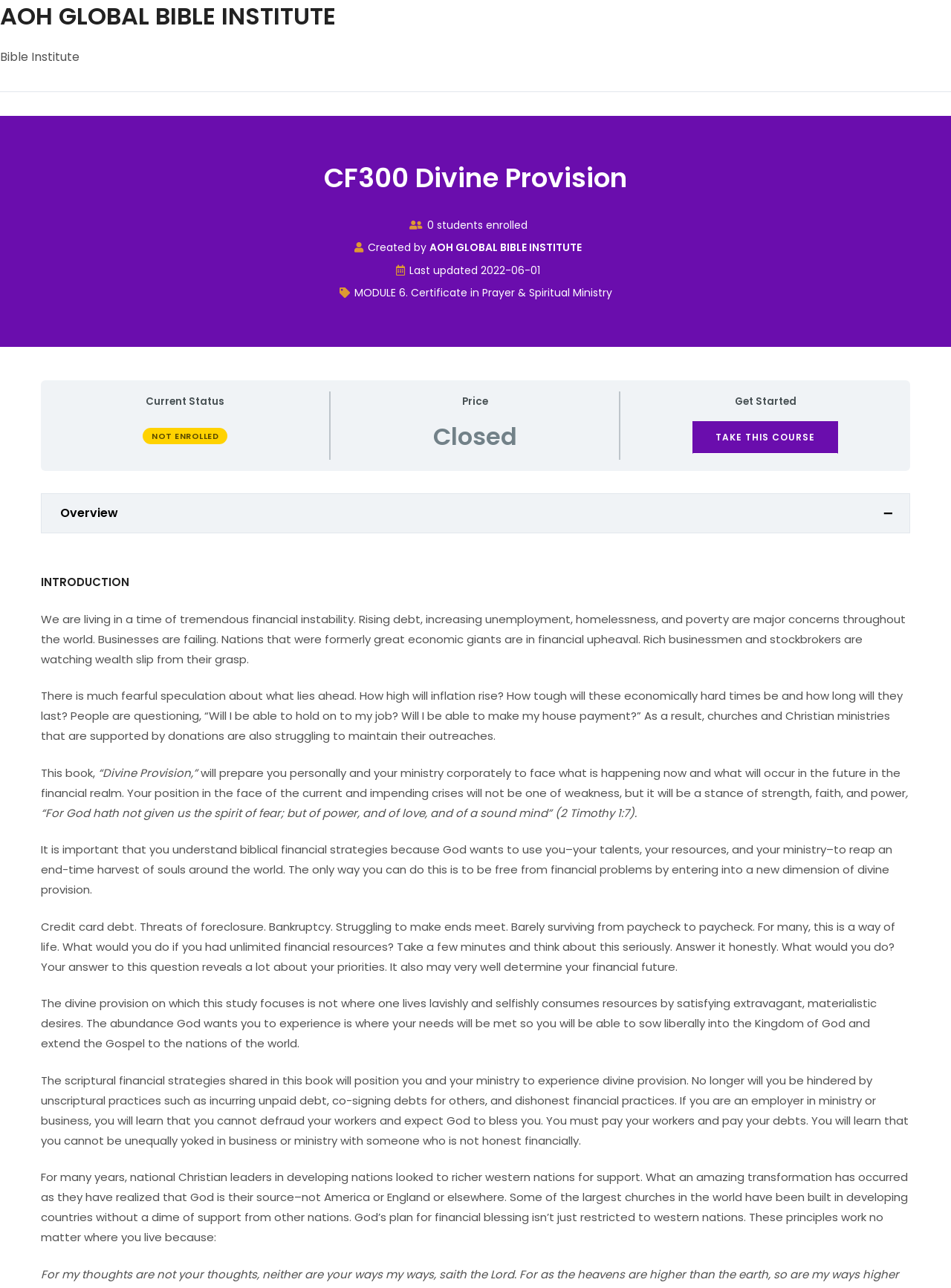Please identify the webpage's heading and generate its text content.

AOH GLOBAL BIBLE INSTITUTE